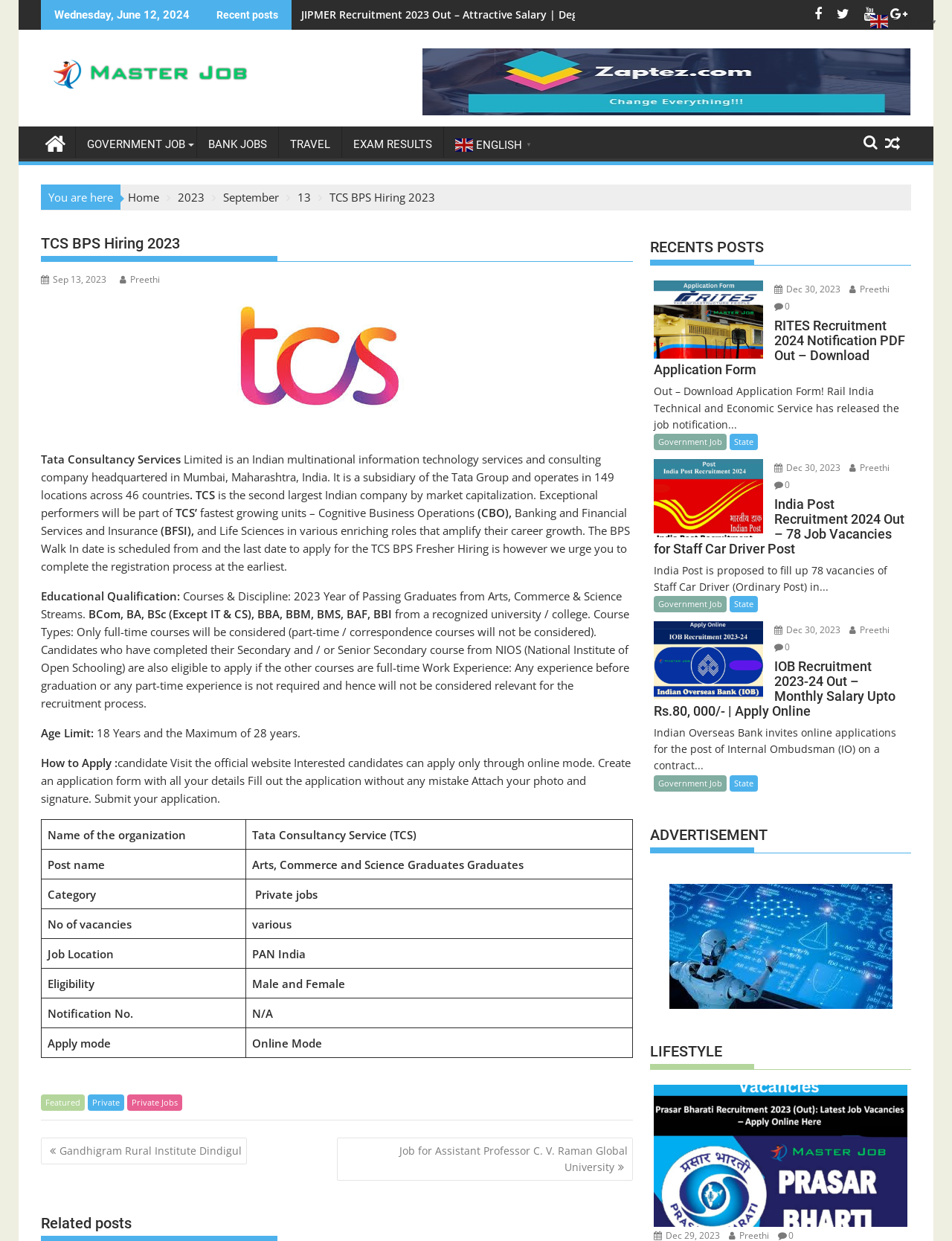Kindly determine the bounding box coordinates for the clickable area to achieve the given instruction: "Click on the 'JIPMER Recruitment 2023 Out – Attractive Salary | Degree Holders Needed!' link".

[0.306, 0.0, 0.717, 0.024]